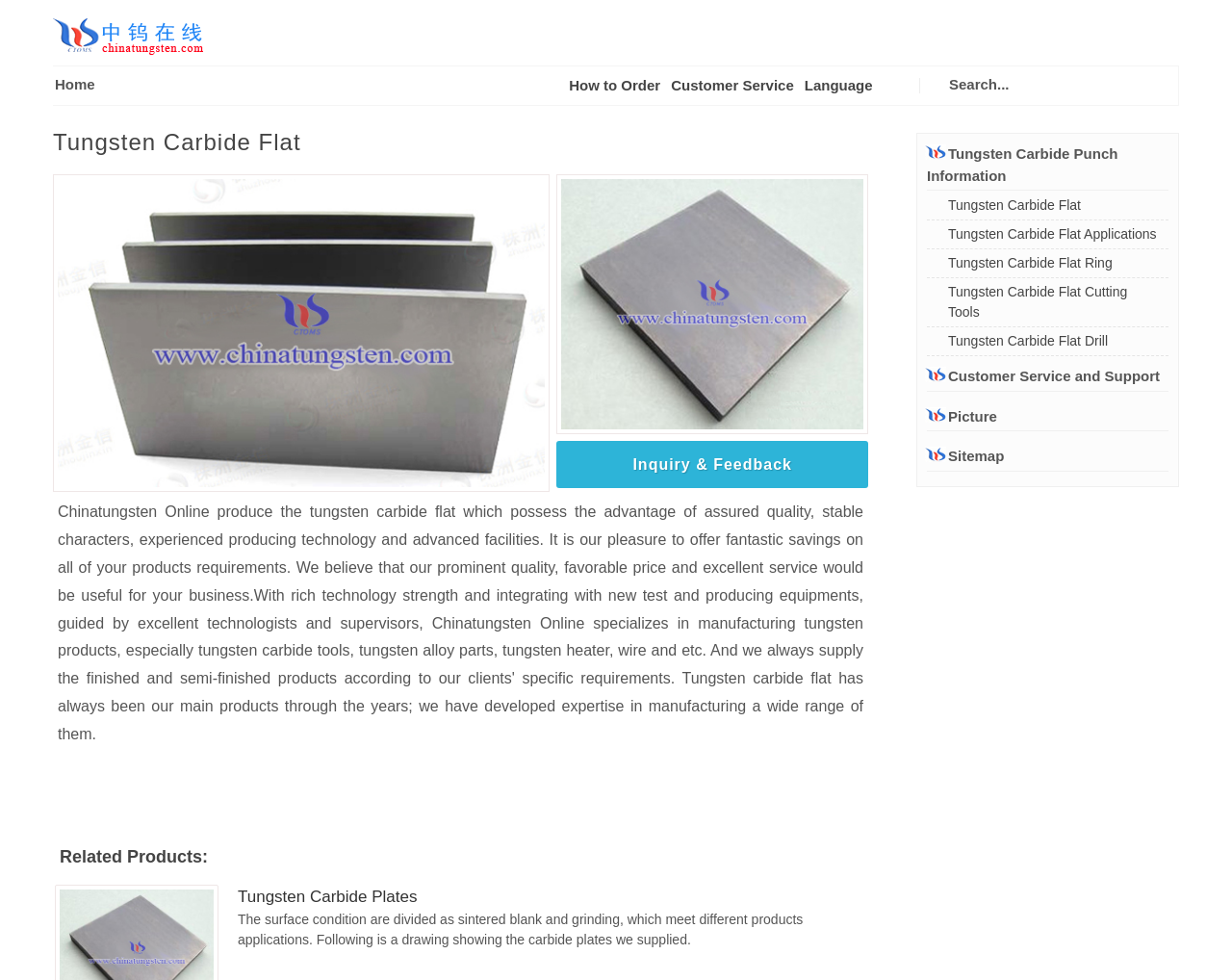Please specify the bounding box coordinates of the clickable region necessary for completing the following instruction: "View tungsten carbide plates". The coordinates must consist of four float numbers between 0 and 1, i.e., [left, top, right, bottom].

[0.193, 0.906, 0.339, 0.925]